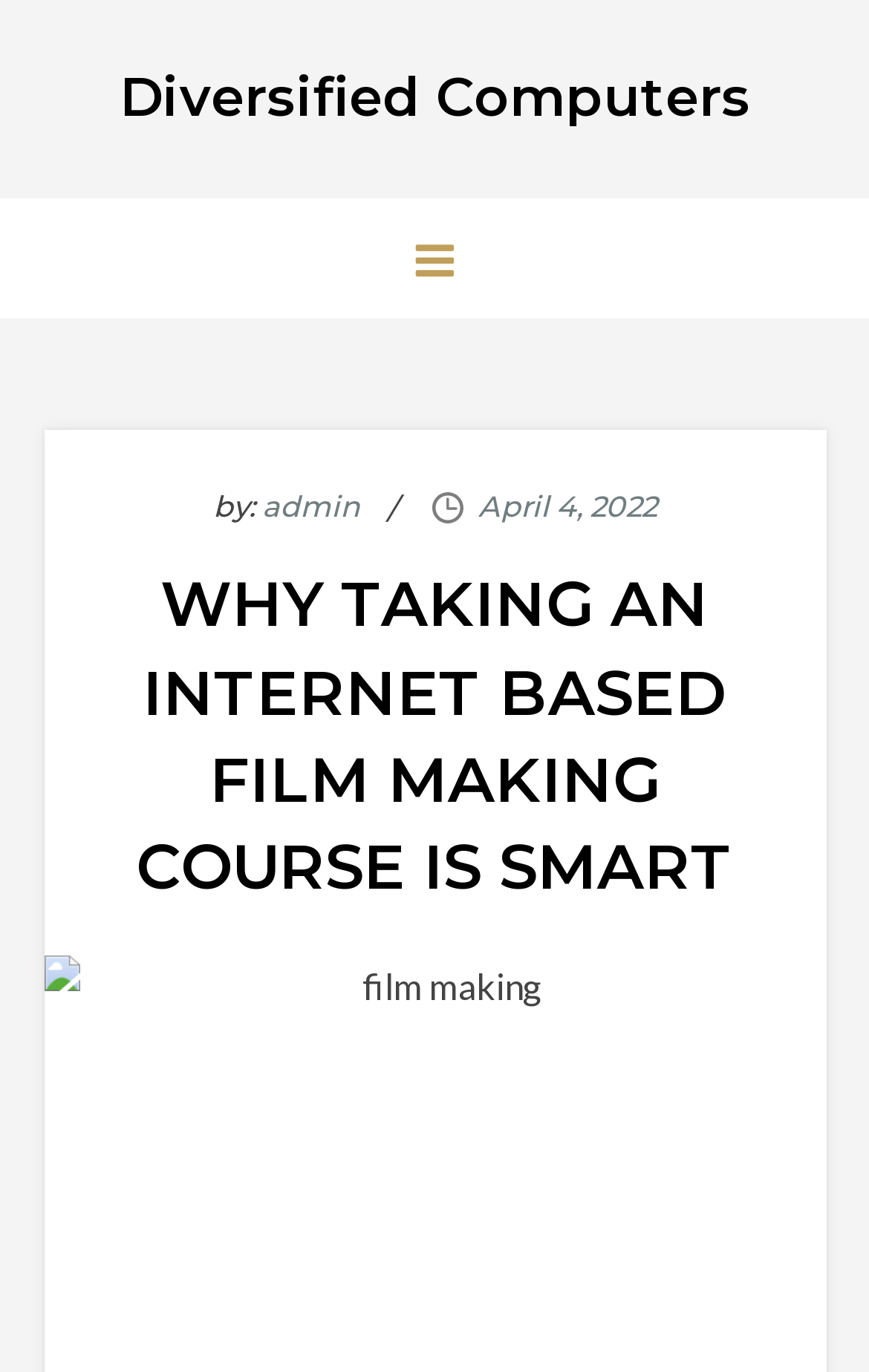Based on what you see in the screenshot, provide a thorough answer to this question: When was the article published?

The publication date of the article can be found by looking at the section below the primary menu, which contains a link with the text 'April 4, 2022'. This link is accompanied by a time element, indicating that it represents the publication date of the article.